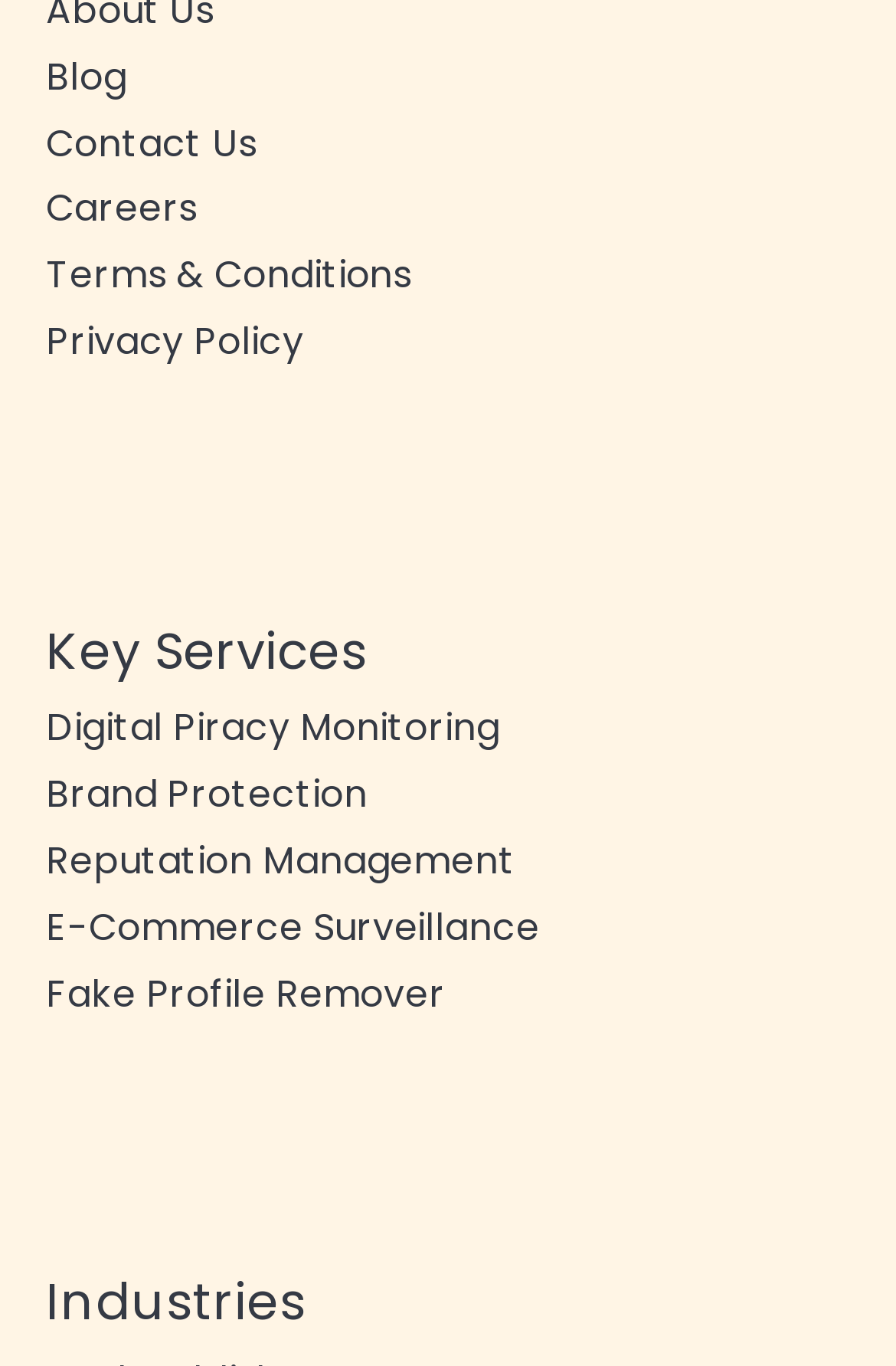Please answer the following question using a single word or phrase: 
What is the last link in the top navigation menu?

Privacy Policy